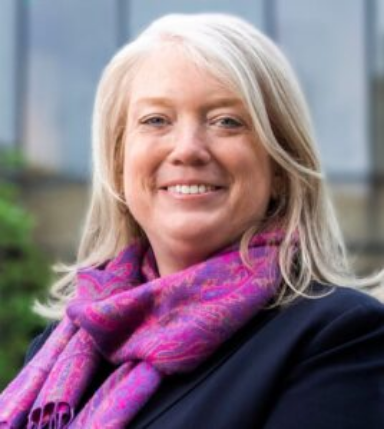What type of environment is suggested behind her?
Give a detailed explanation using the information visible in the image.

The blurred outline of a modern building behind her suggests an academic or institutional environment, emphasizing her role within the university, which implies that the environment is related to education or institution.